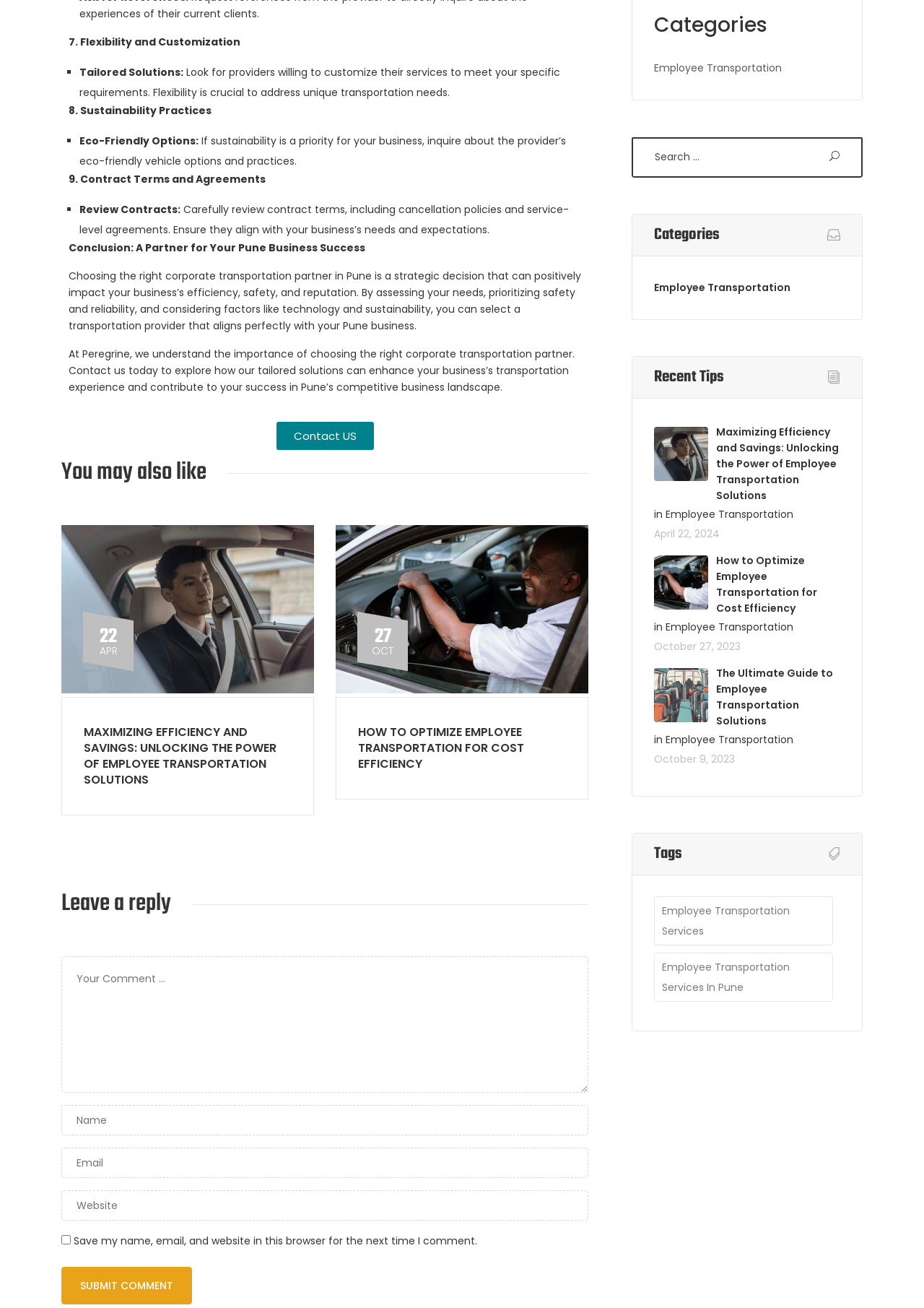Find the bounding box coordinates of the element to click in order to complete the given instruction: "Submit a comment."

[0.066, 0.969, 0.208, 0.997]